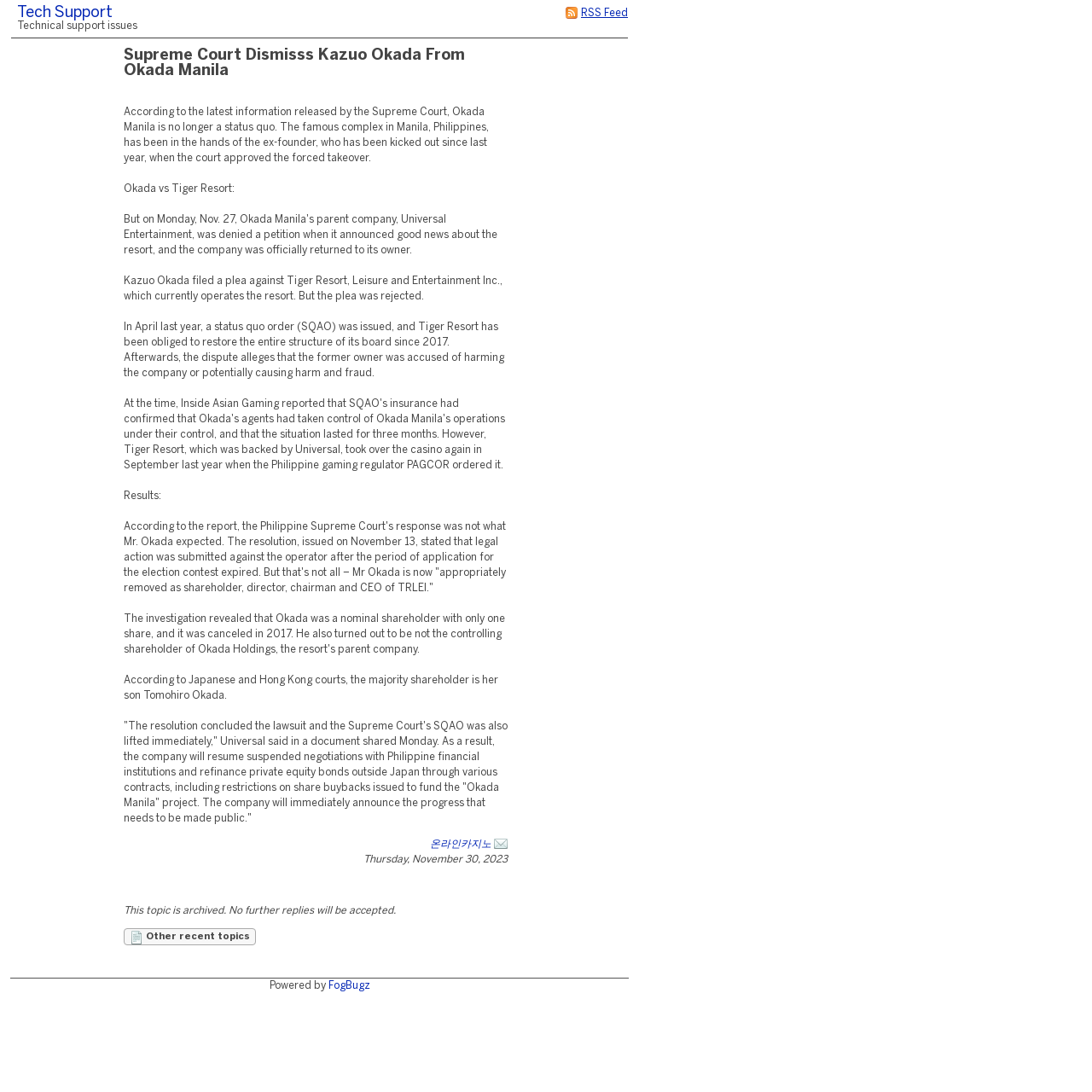Locate the bounding box of the UI element based on this description: "Other recent topics". Provide four float numbers between 0 and 1 as [left, top, right, bottom].

[0.113, 0.85, 0.234, 0.866]